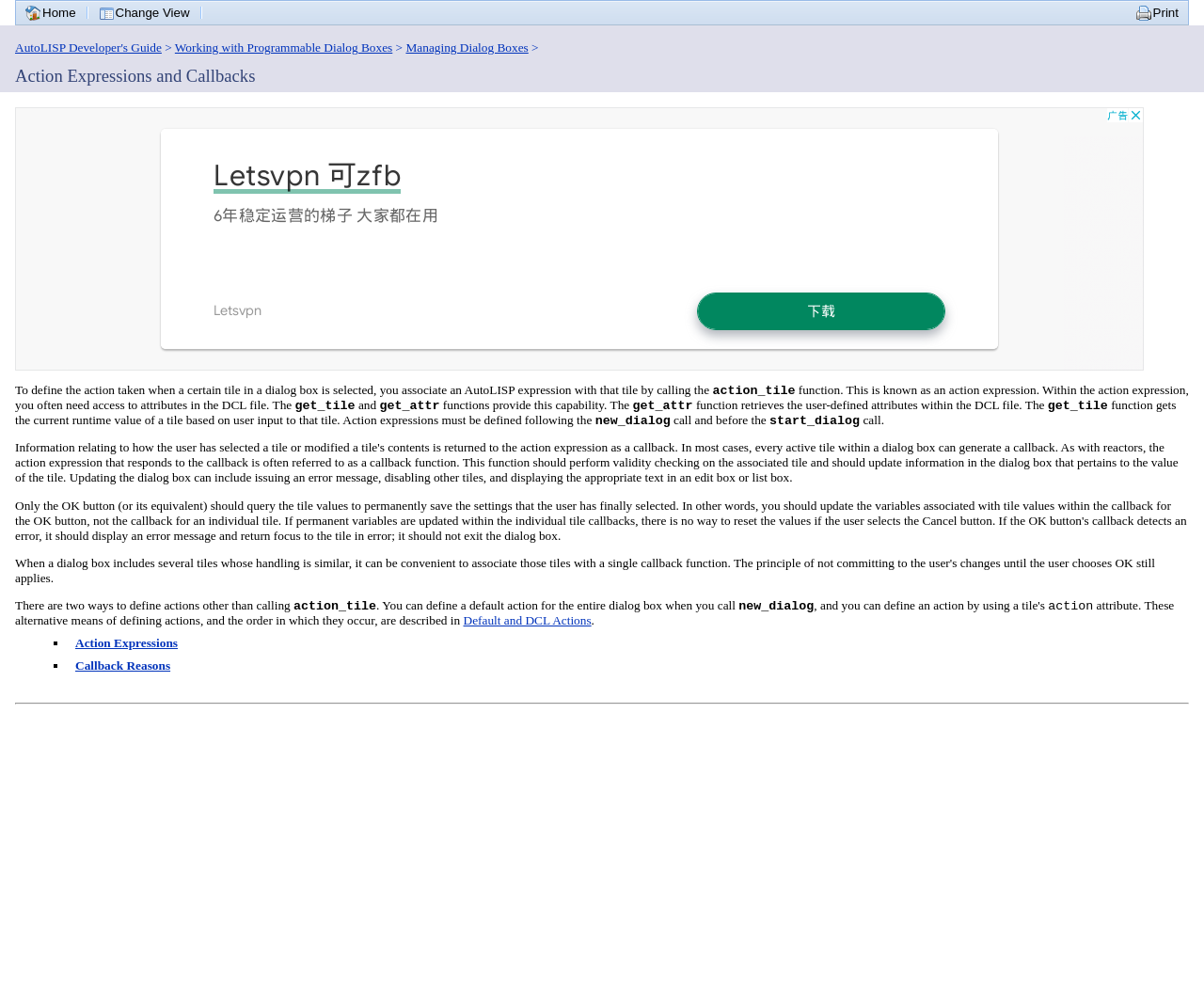Specify the bounding box coordinates of the area to click in order to follow the given instruction: "Click on Home."

[0.021, 0.005, 0.063, 0.021]